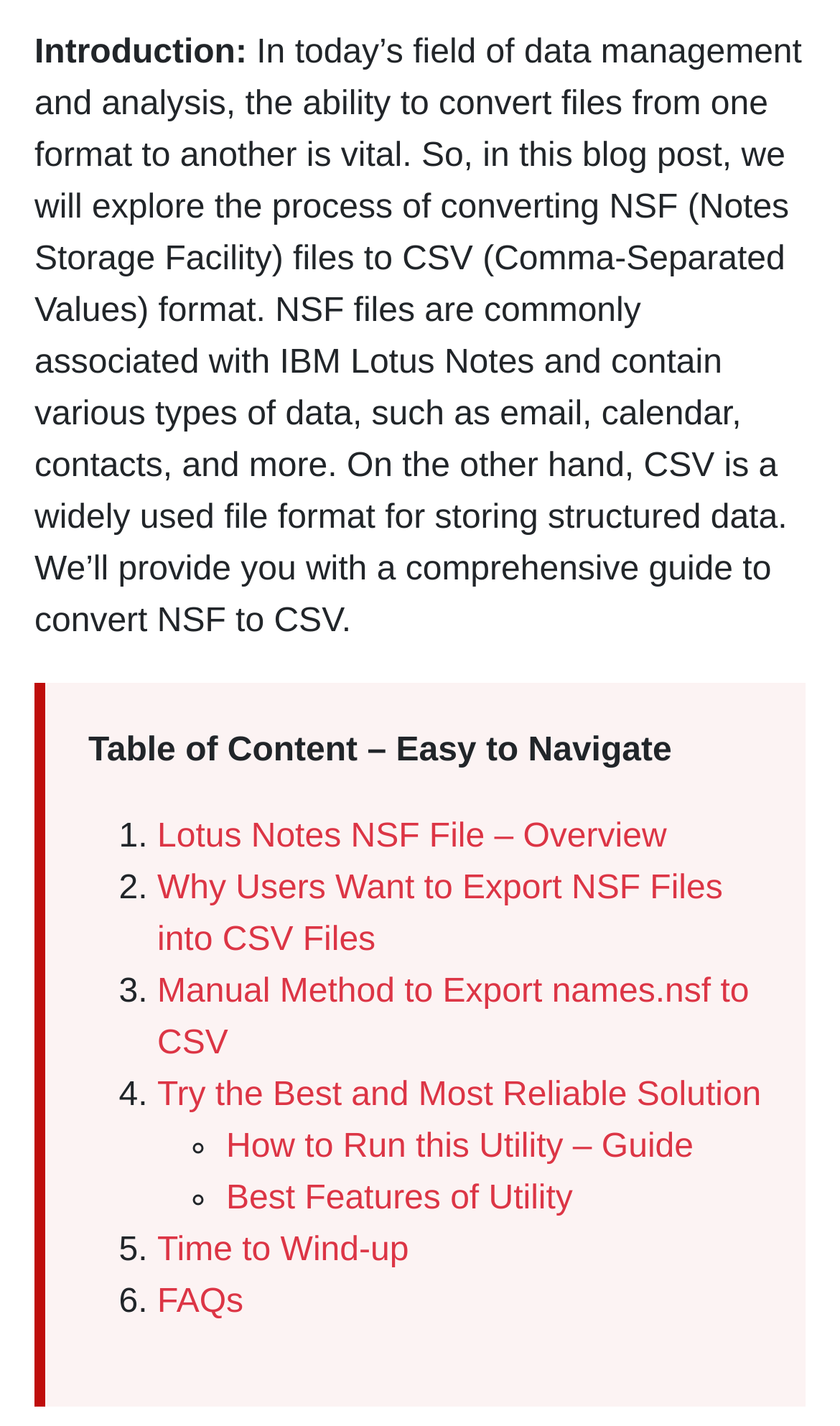Identify the bounding box coordinates of the clickable region required to complete the instruction: "Click on 'Lotus Notes NSF File – Overview'". The coordinates should be given as four float numbers within the range of 0 and 1, i.e., [left, top, right, bottom].

[0.187, 0.574, 0.794, 0.599]